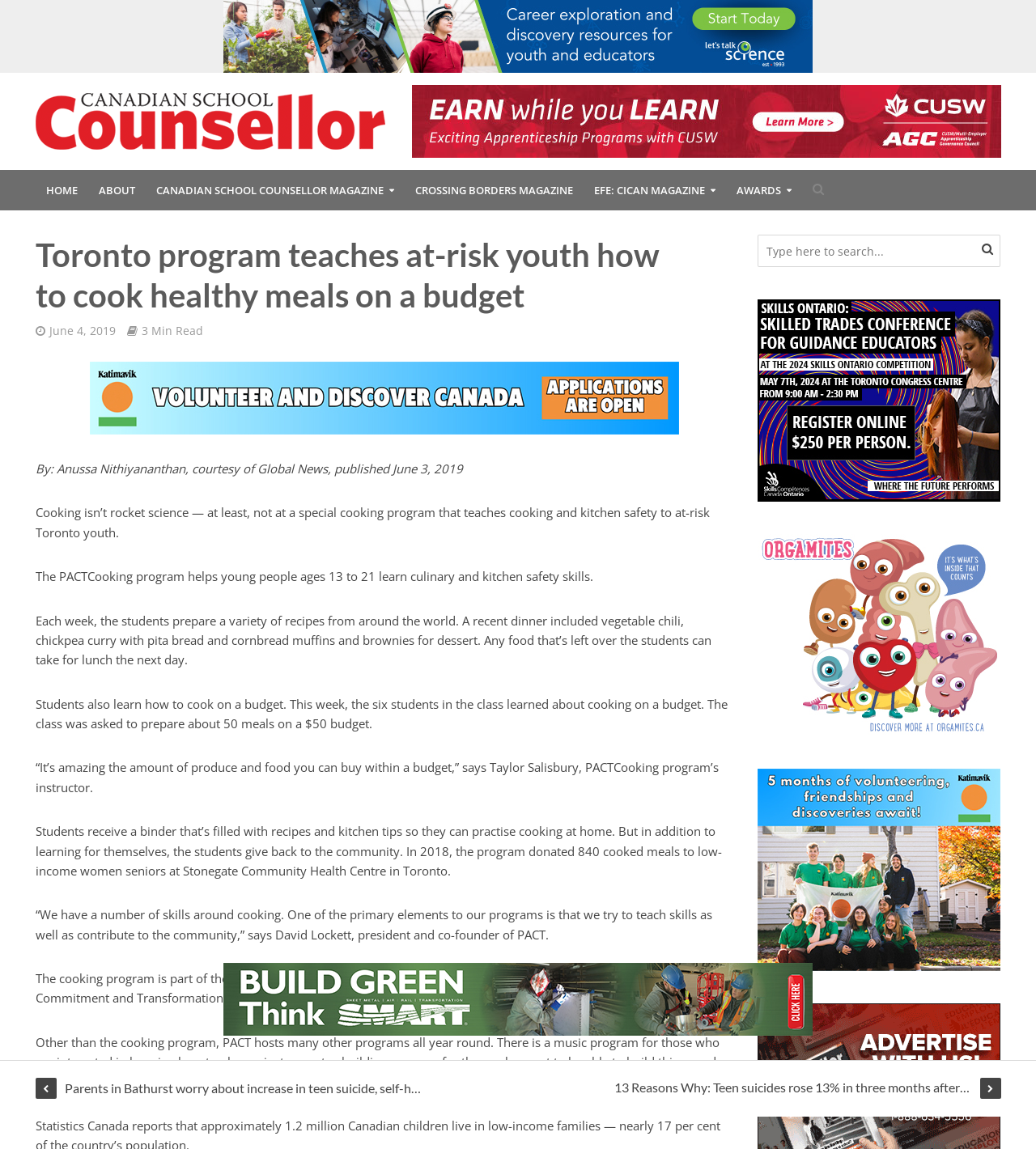Look at the image and answer the question in detail:
What is the age range of the young people who participate in the PACTCooking program?

The answer can be found in the paragraph that starts with 'The PACTCooking program helps young people ages 13 to 21 learn culinary and kitchen safety skills.'